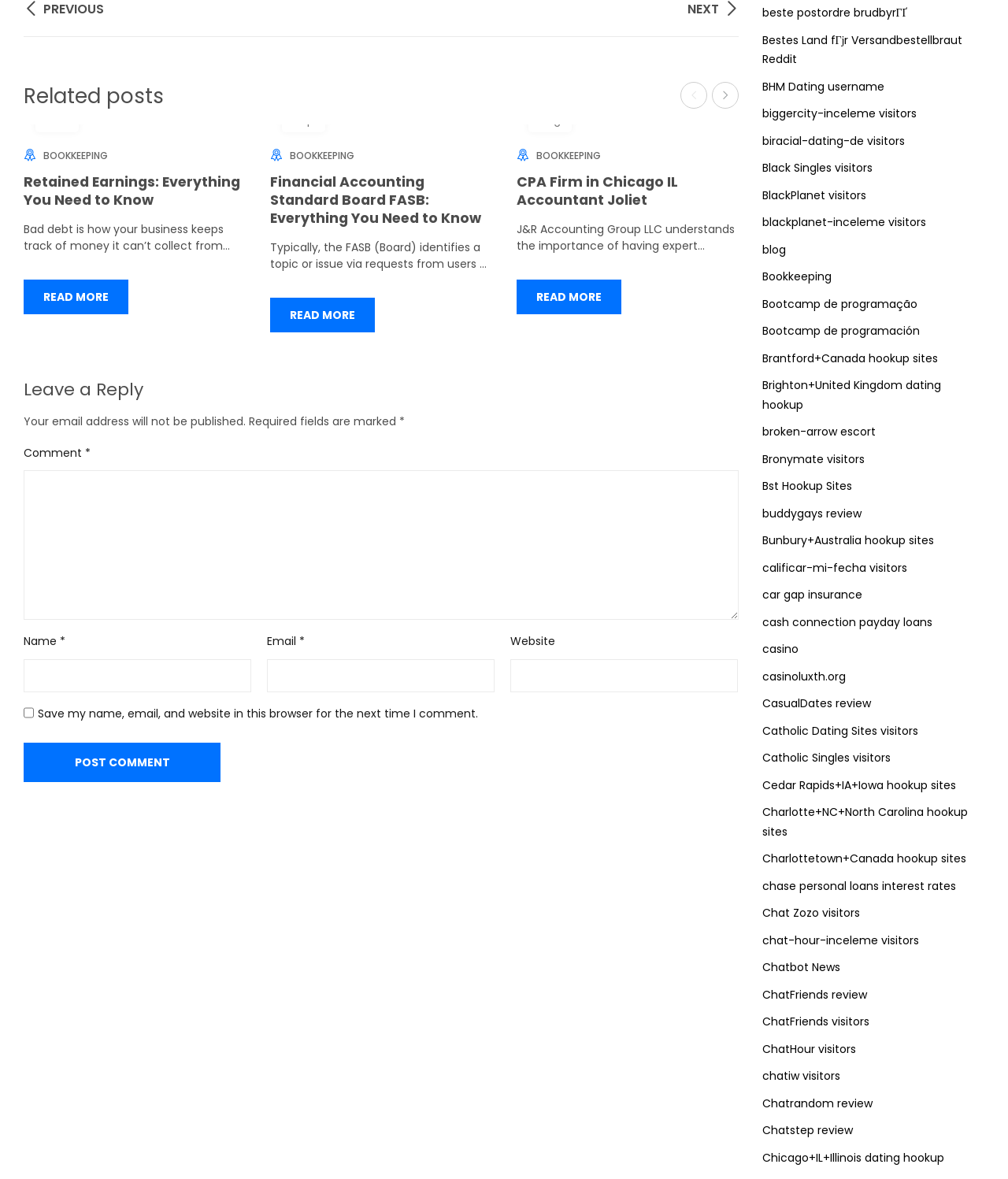Please identify the bounding box coordinates of the clickable element to fulfill the following instruction: "Click the 'Previous' button". The coordinates should be four float numbers between 0 and 1, i.e., [left, top, right, bottom].

[0.675, 0.07, 0.701, 0.093]